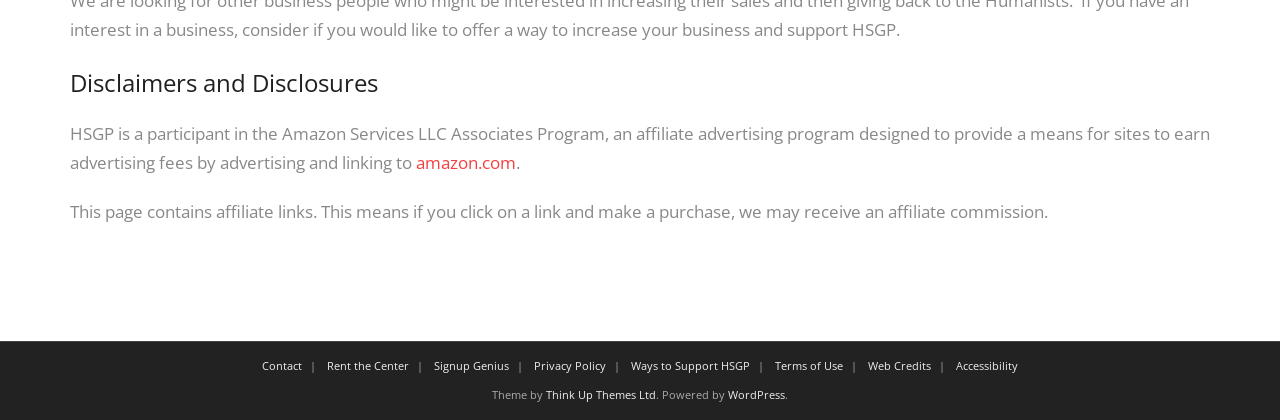Predict the bounding box for the UI component with the following description: "Rent the Center".

[0.249, 0.853, 0.326, 0.889]